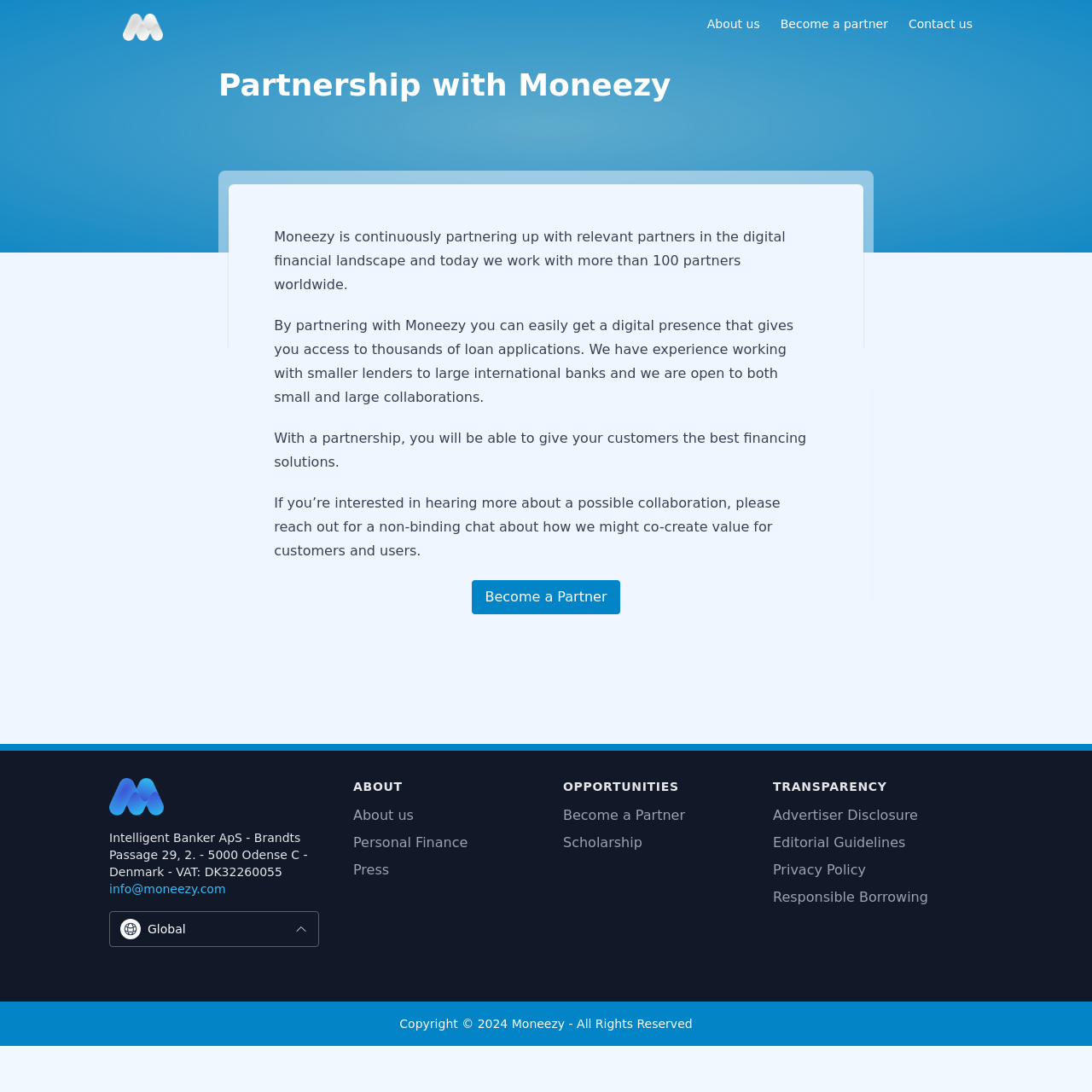How many links are in the 'OPPORTUNITIES' section?
Use the image to give a comprehensive and detailed response to the question.

The 'OPPORTUNITIES' section is located in the footer section of the webpage, and it contains two links: 'Become a Partner' and 'Scholarship'.